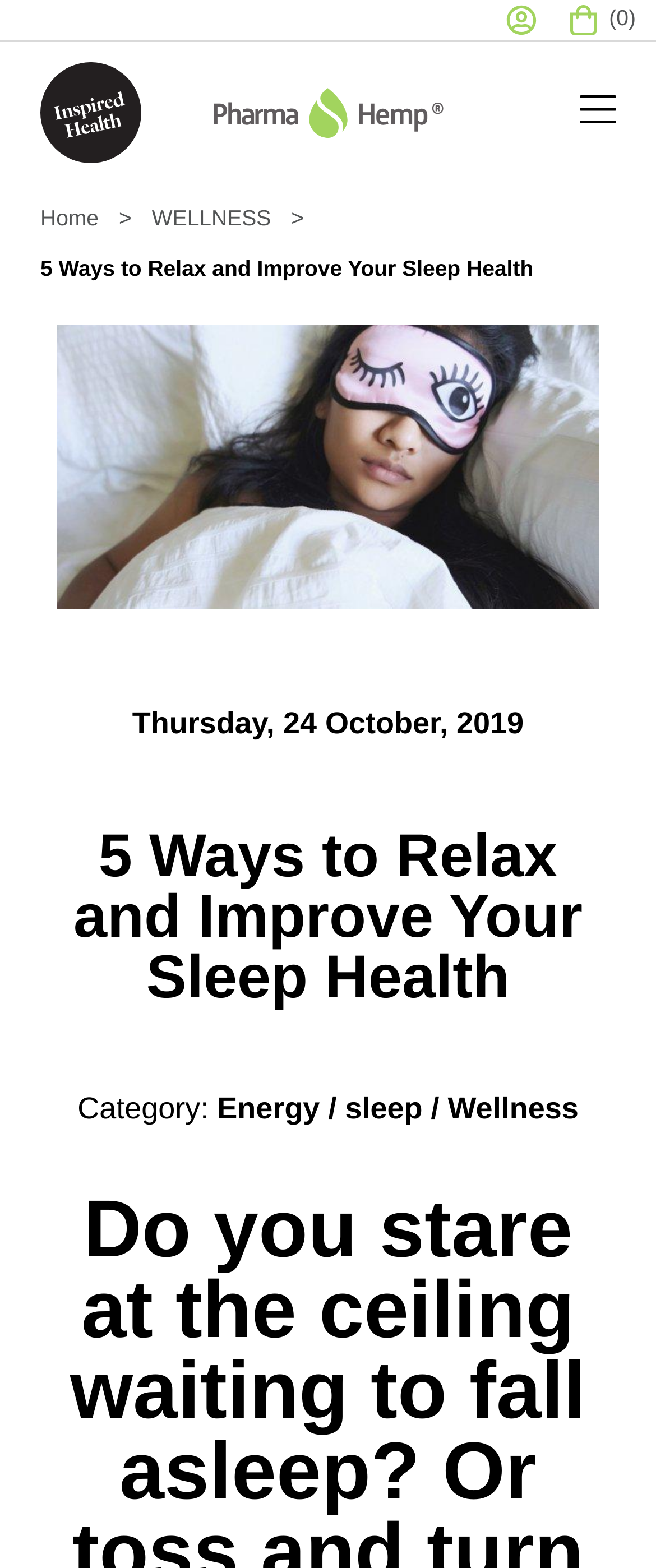Please find and report the bounding box coordinates of the element to click in order to perform the following action: "read the article about 5 Ways to Relax and Improve Your Sleep Health". The coordinates should be expressed as four float numbers between 0 and 1, in the format [left, top, right, bottom].

[0.087, 0.207, 0.913, 0.389]